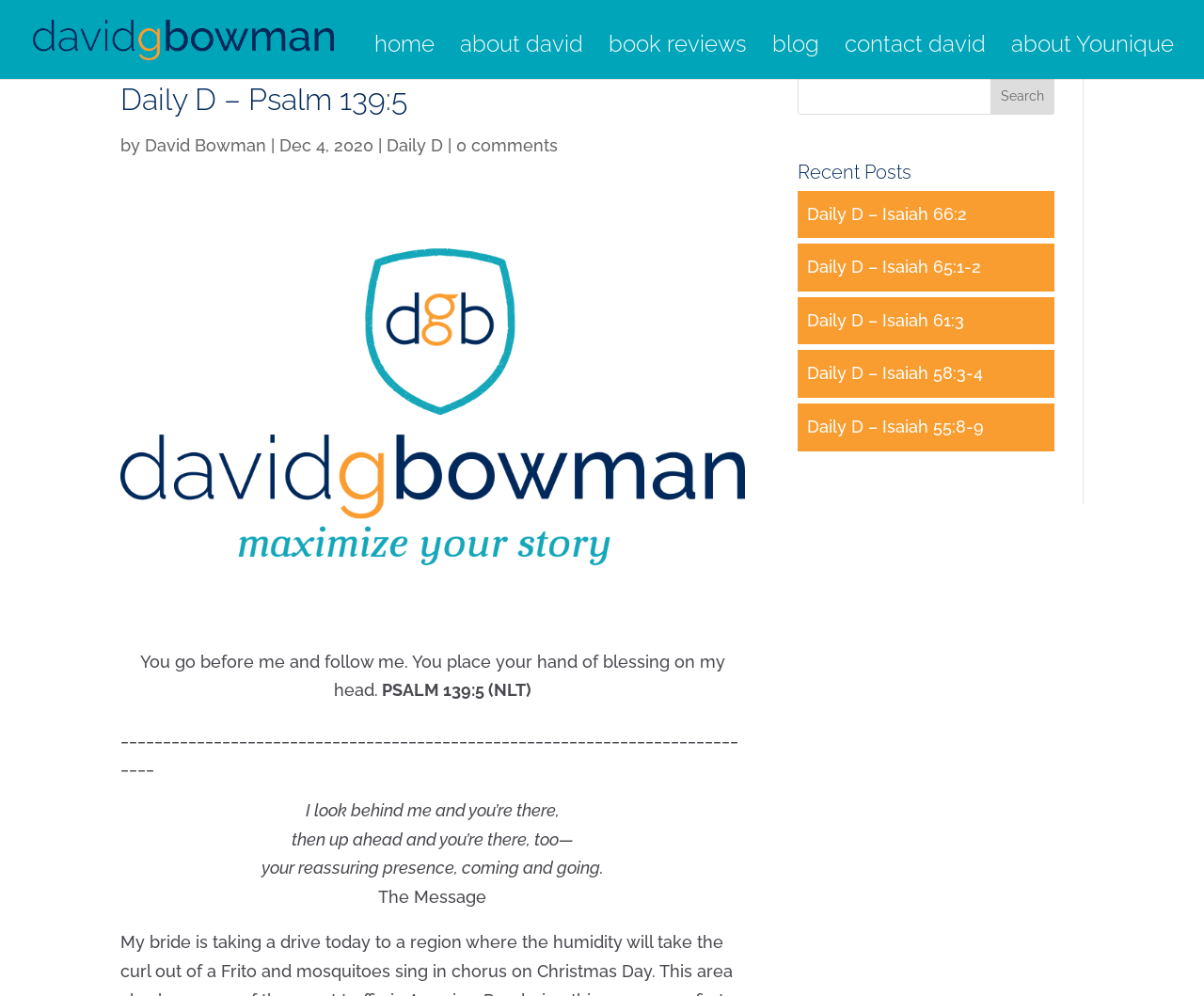Using the webpage screenshot, locate the HTML element that fits the following description and provide its bounding box: "Daily D – Isaiah 61:3".

[0.67, 0.311, 0.801, 0.331]